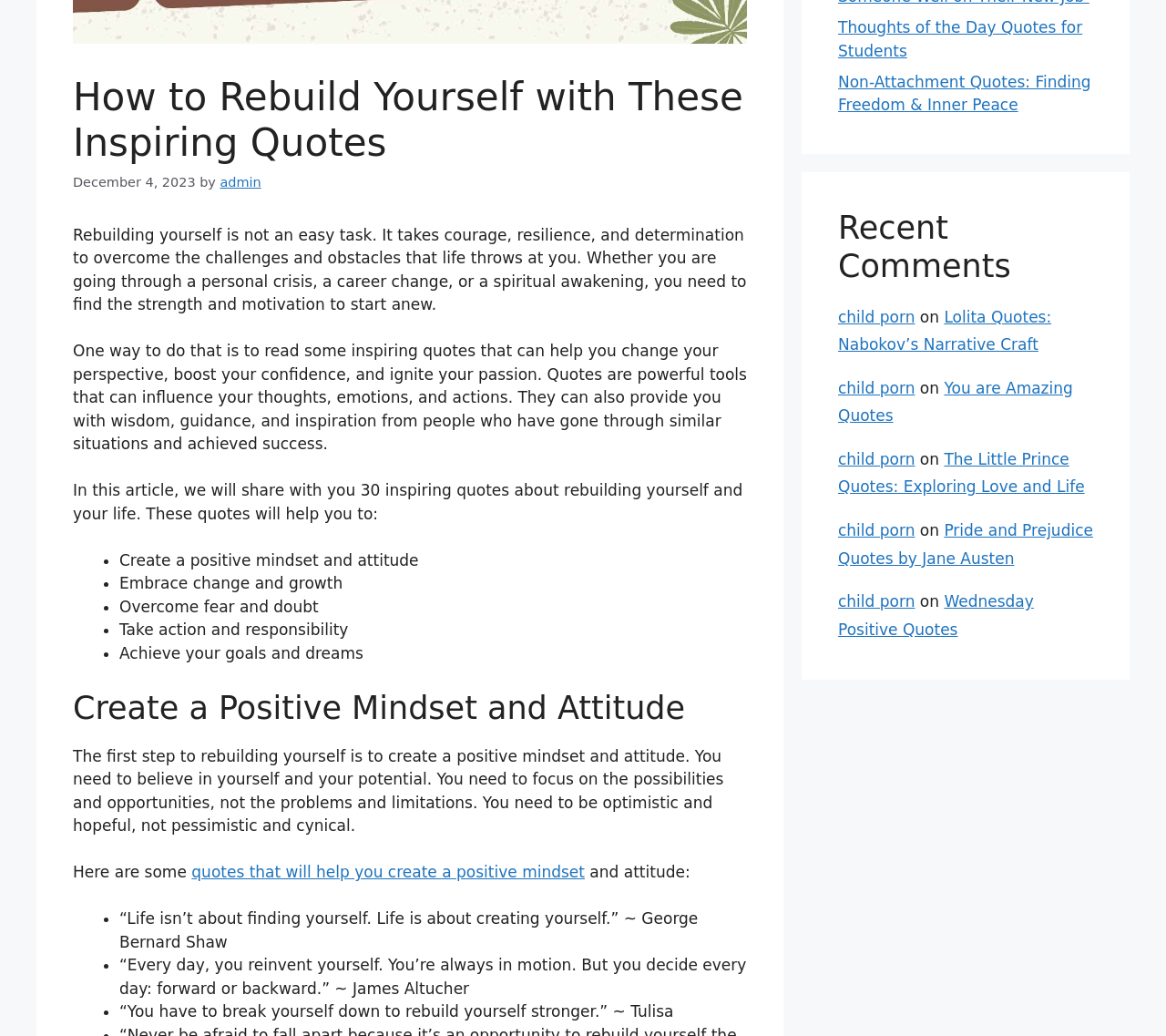Give the bounding box coordinates for this UI element: "About us". The coordinates should be four float numbers between 0 and 1, arranged as [left, top, right, bottom].

None